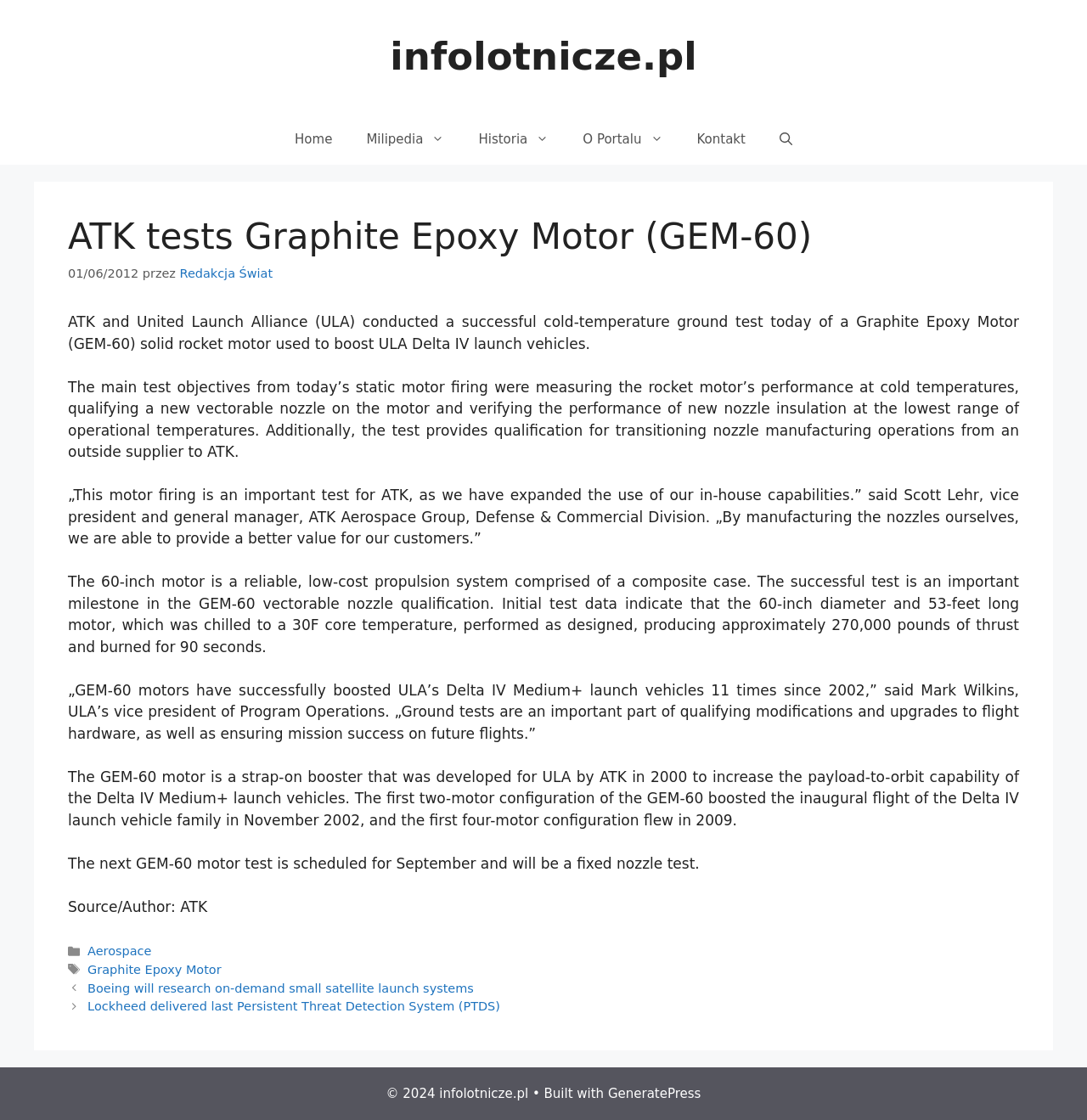Given the description of the UI element: "Redakcja Świat", predict the bounding box coordinates in the form of [left, top, right, bottom], with each value being a float between 0 and 1.

[0.165, 0.238, 0.251, 0.25]